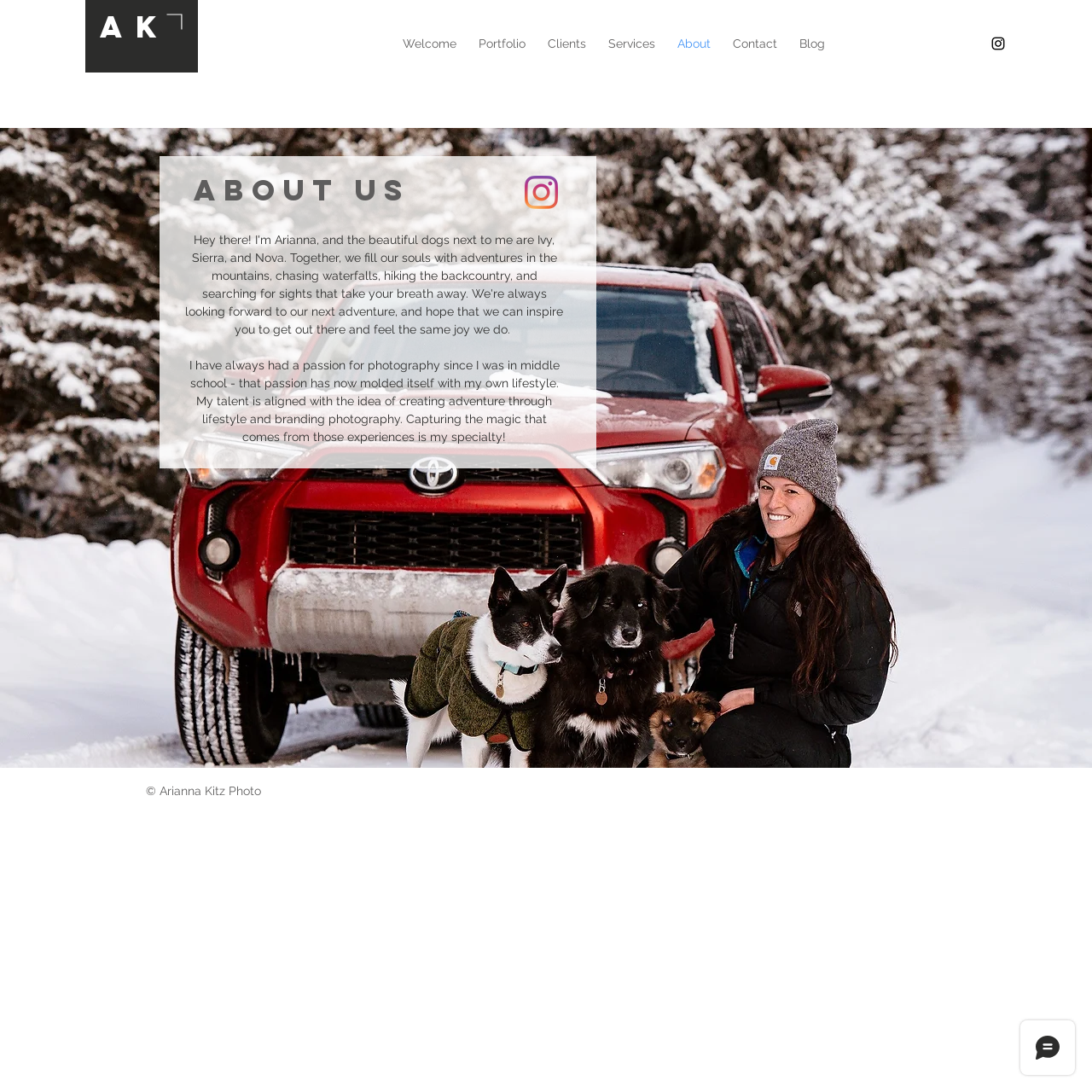What is the photographer's name?
Provide a detailed and well-explained answer to the question.

The photographer's name is mentioned in the copyright text at the bottom of the page, which says '© Arianna Kitz Photo'. This suggests that the photographer's name is Arianna Kitz.